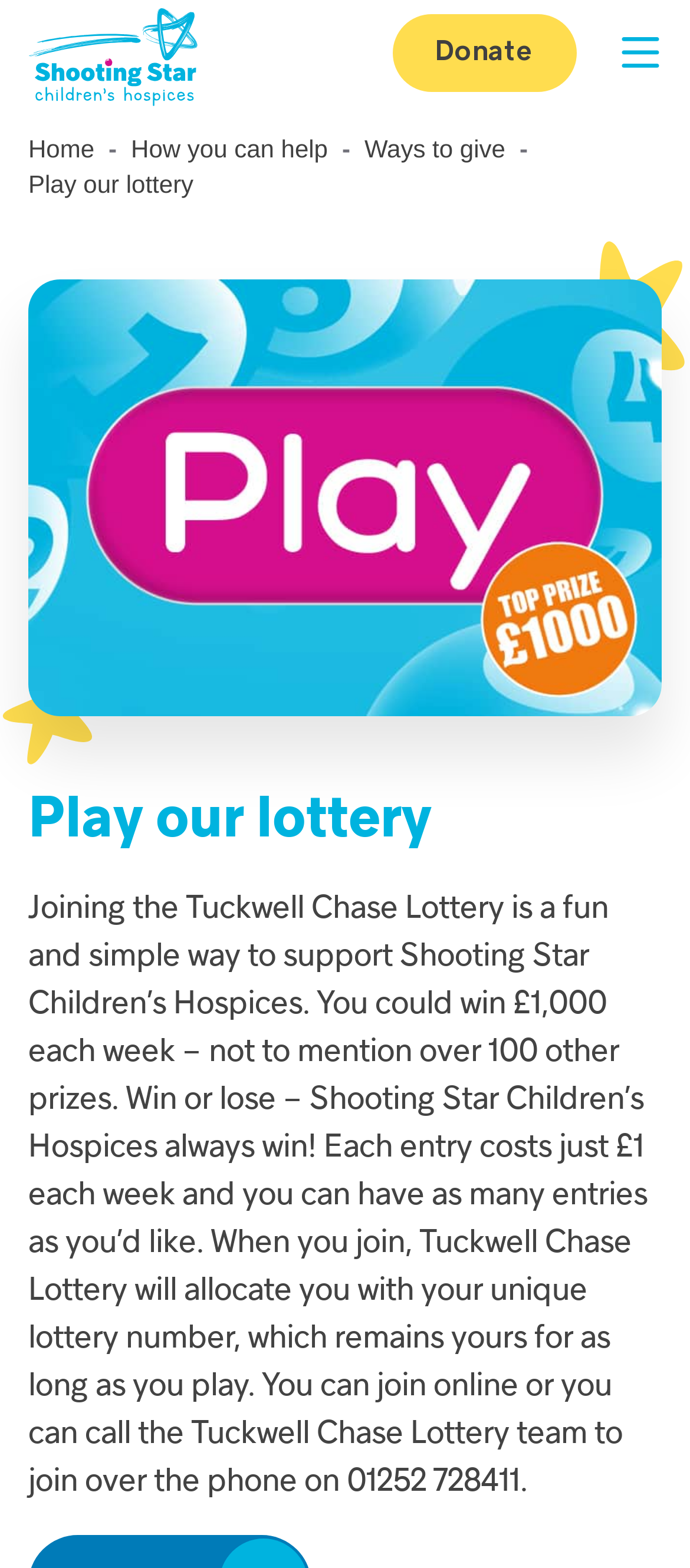Using the element description Open menu, predict the bounding box coordinates for the UI element. Provide the coordinates in (top-left x, top-left y, bottom-right x, bottom-right y) format with values ranging from 0 to 1.

[0.897, 0.021, 0.959, 0.048]